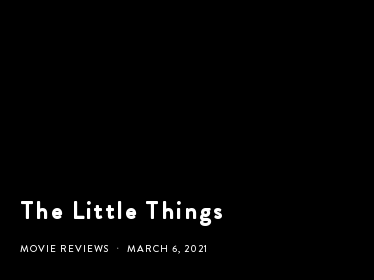Use a single word or phrase to answer this question: 
What is the category of the content?

MOVIE REVIEWS